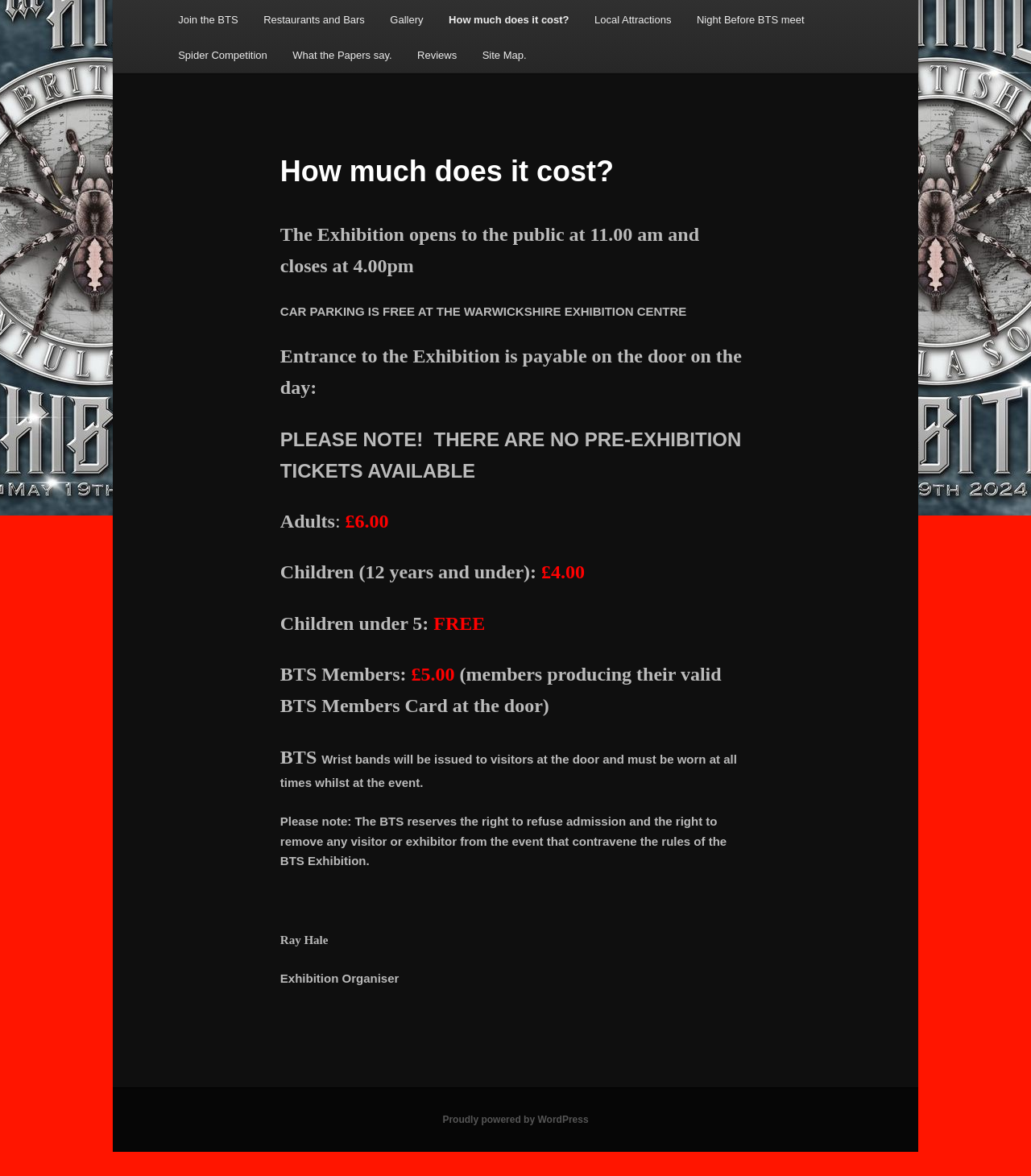Bounding box coordinates should be in the format (top-left x, top-left y, bottom-right x, bottom-right y) and all values should be floating point numbers between 0 and 1. Determine the bounding box coordinate for the UI element described as: Proudly powered by WordPress

[0.429, 0.947, 0.571, 0.957]